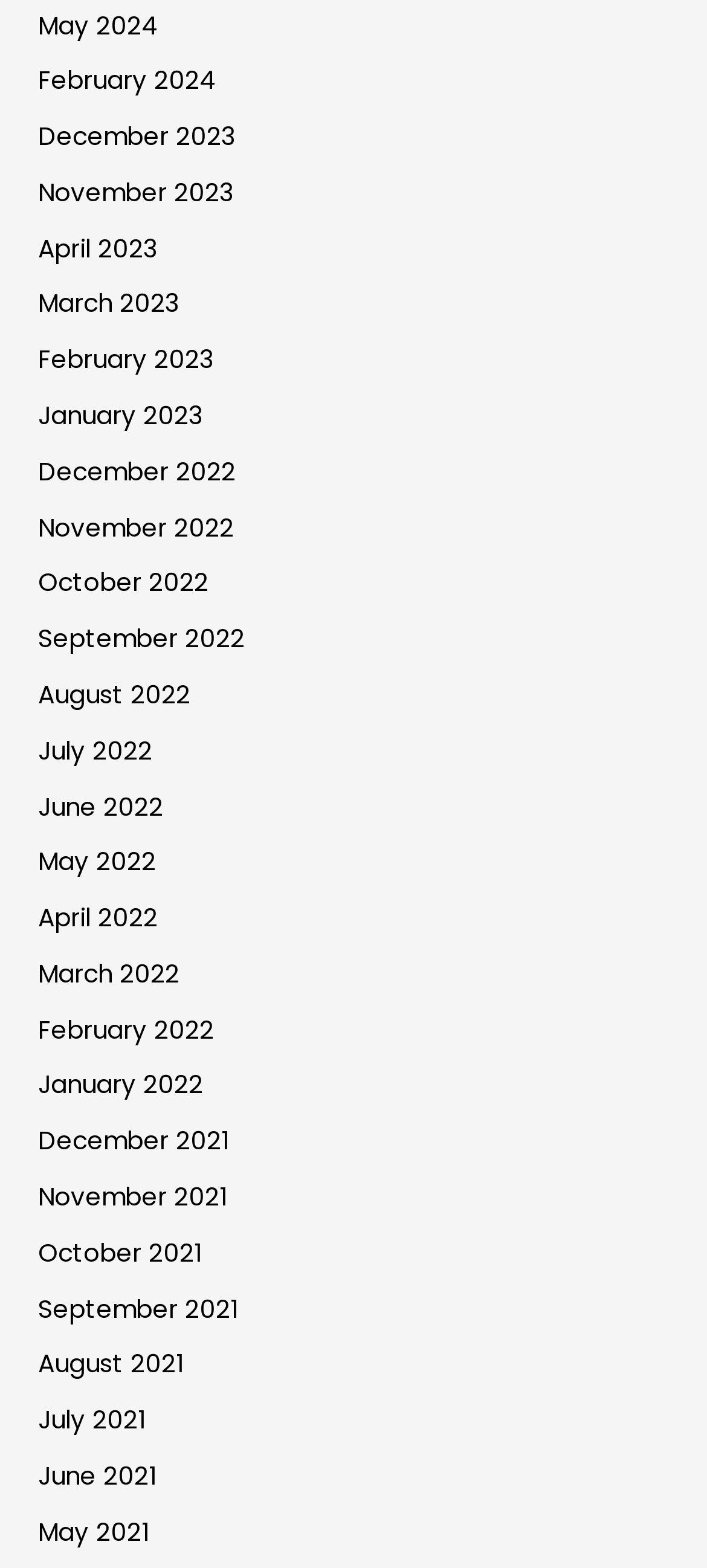Kindly determine the bounding box coordinates of the area that needs to be clicked to fulfill this instruction: "view May 2024".

[0.054, 0.005, 0.226, 0.027]